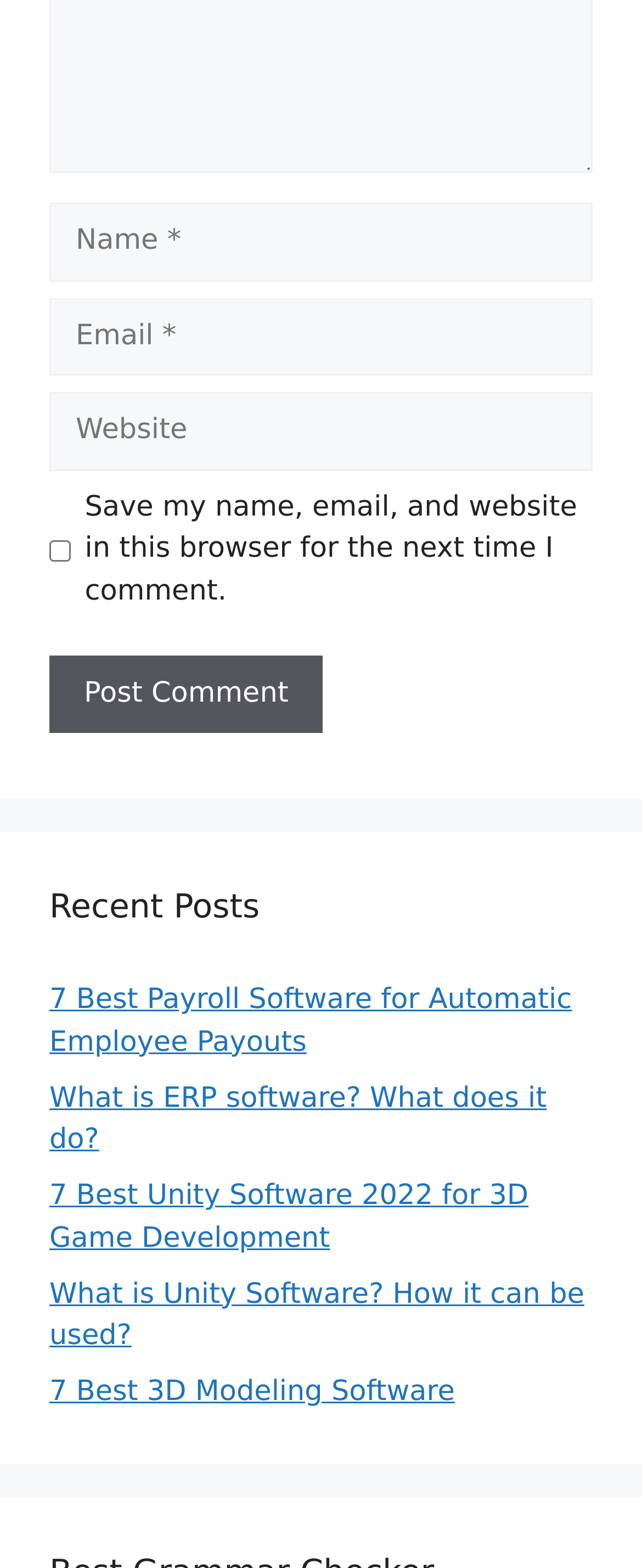What is the position of the 'Post Comment' button?
Please look at the screenshot and answer using one word or phrase.

Below the checkbox